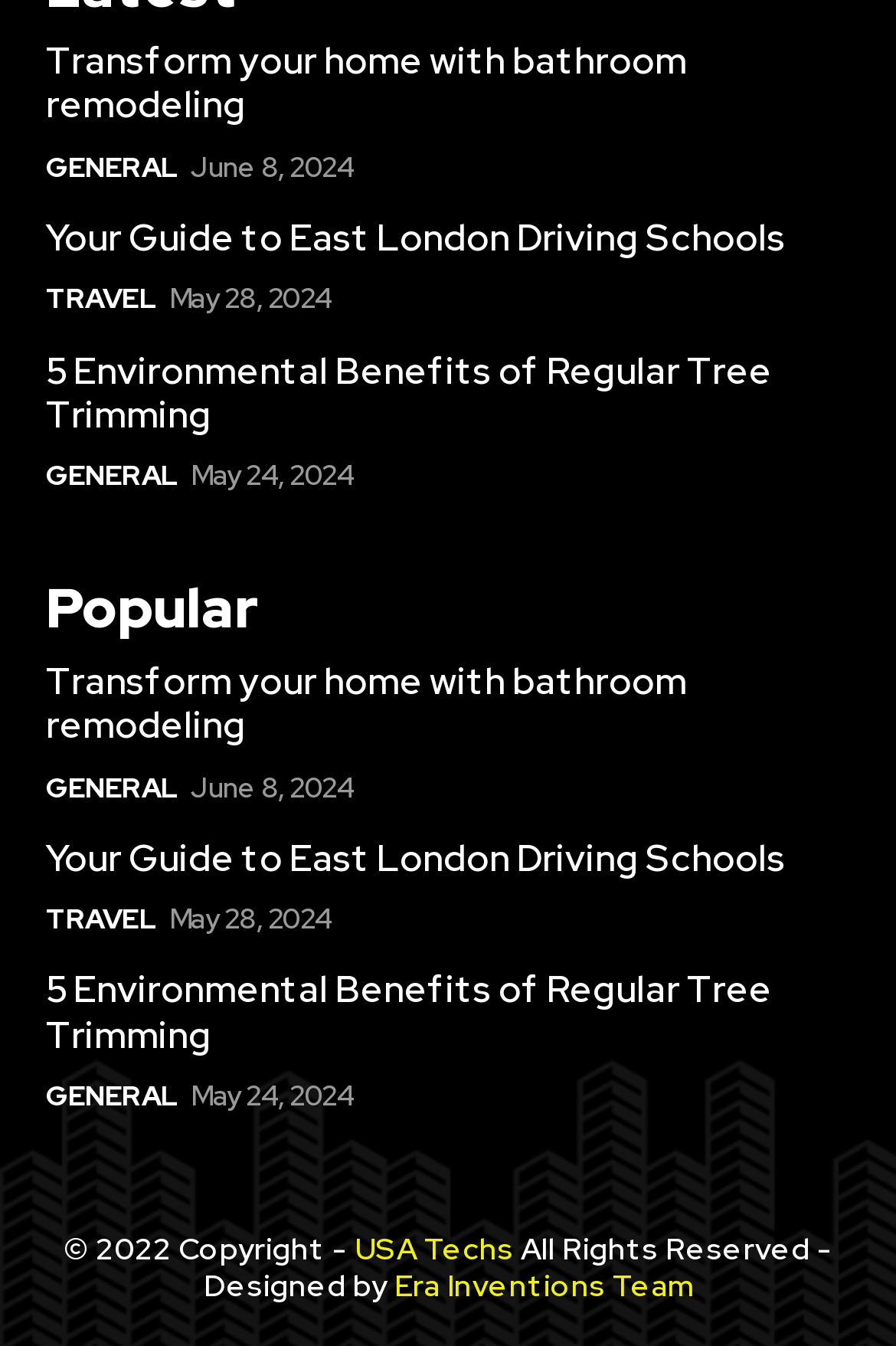Please identify the bounding box coordinates of the element that needs to be clicked to execute the following command: "Read the article about your guide to East London driving schools". Provide the bounding box using four float numbers between 0 and 1, formatted as [left, top, right, bottom].

[0.051, 0.159, 0.877, 0.195]